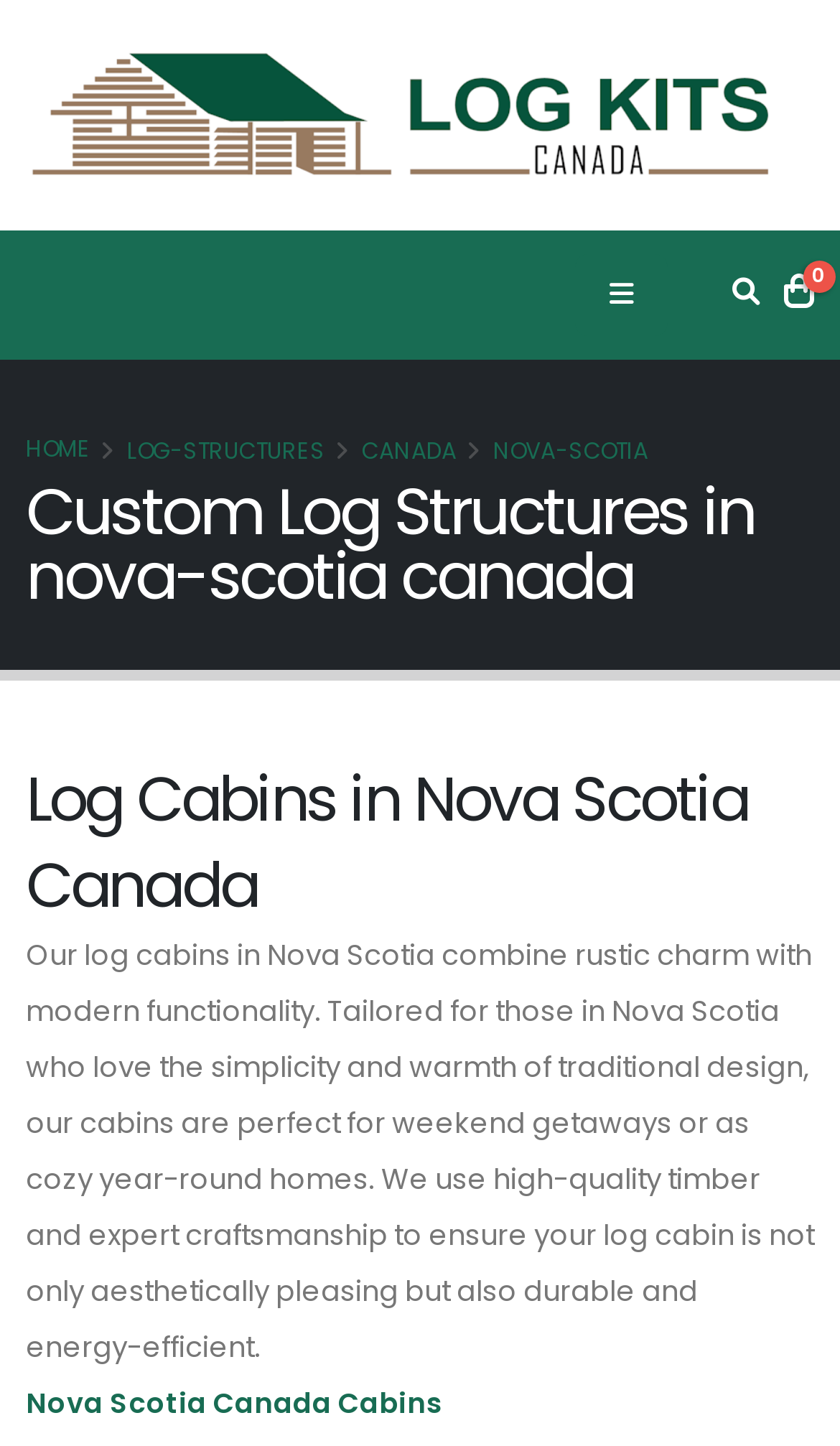Answer the question with a brief word or phrase:
What type of structures are offered?

Log structures